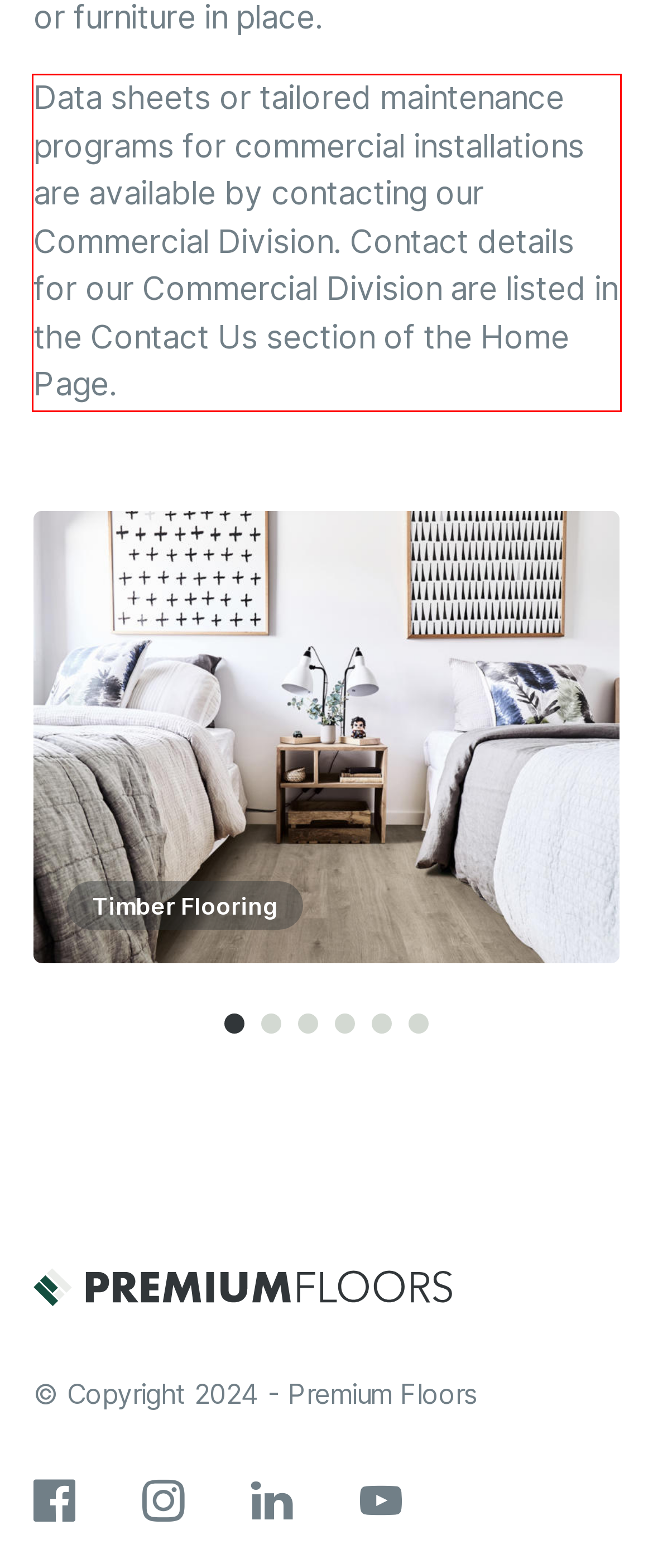You have a screenshot with a red rectangle around a UI element. Recognize and extract the text within this red bounding box using OCR.

Data sheets or tailored maintenance programs for commercial installations are available by contacting our Commercial Division. Contact details for our Commercial Division are listed in the Contact Us section of the Home Page.